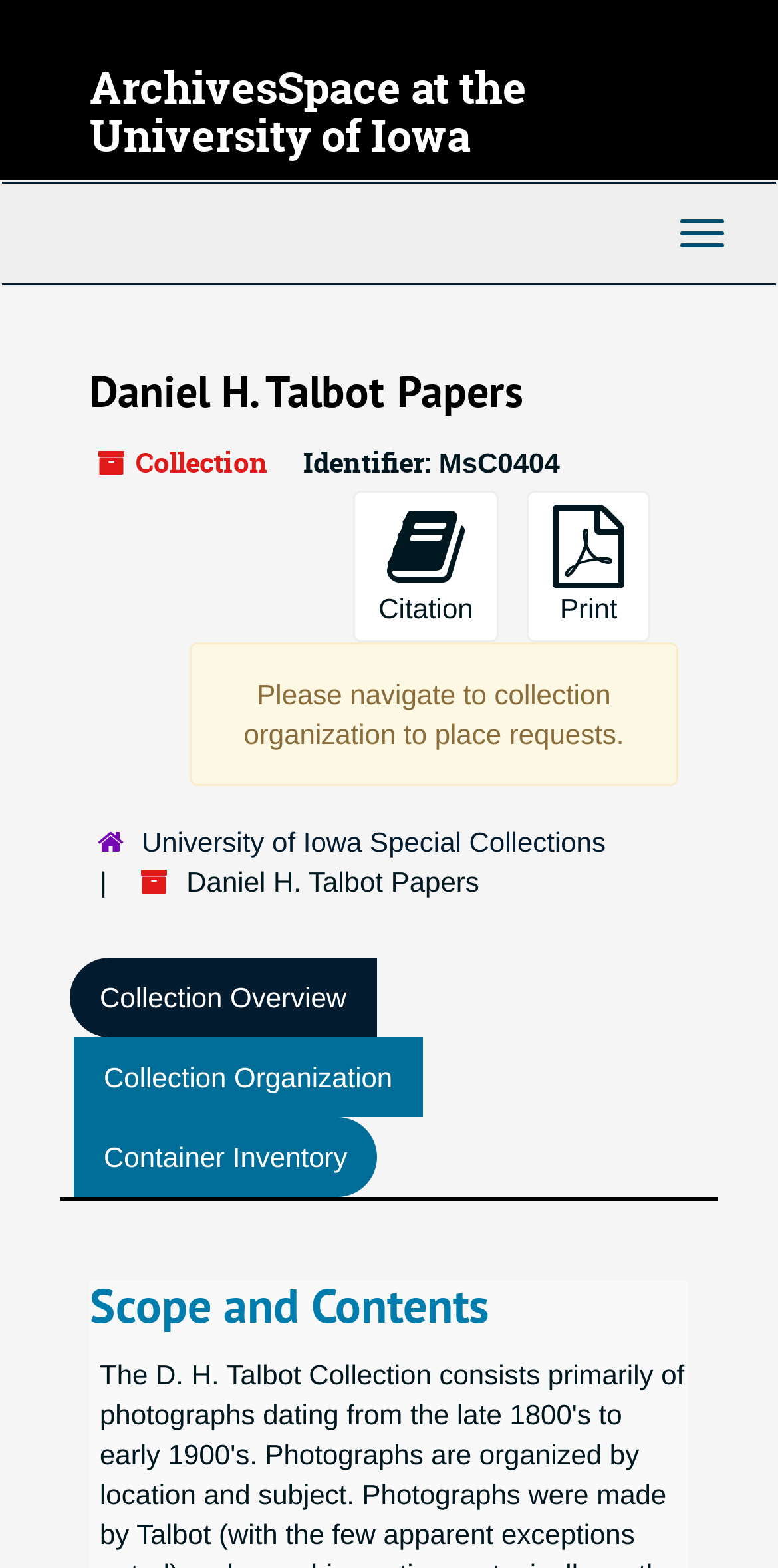Answer the question in one word or a short phrase:
What is the name of the collection?

Daniel H. Talbot Papers